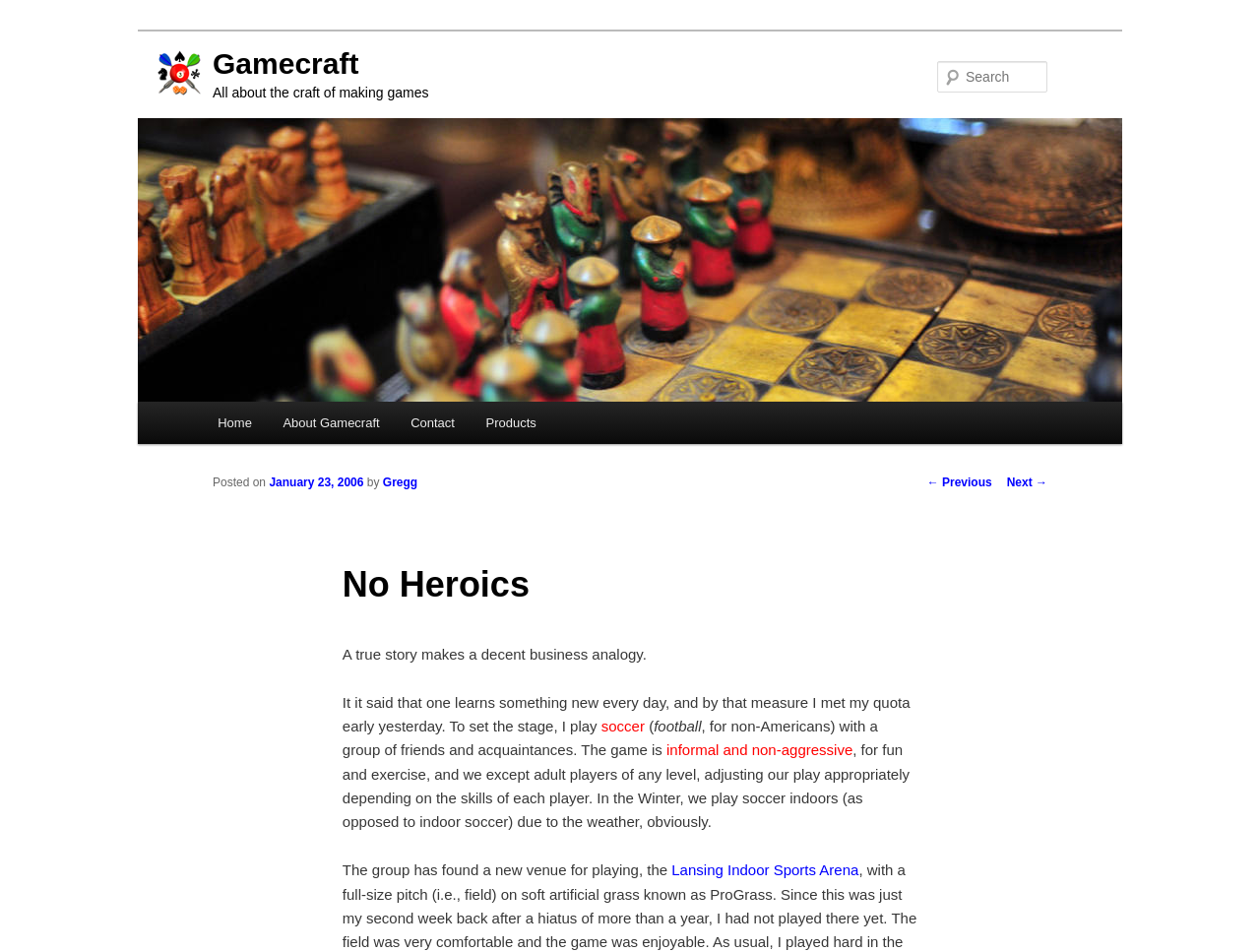What is the name of the new venue for playing soccer?
Provide a short answer using one word or a brief phrase based on the image.

Lansing Indoor Sports Arena